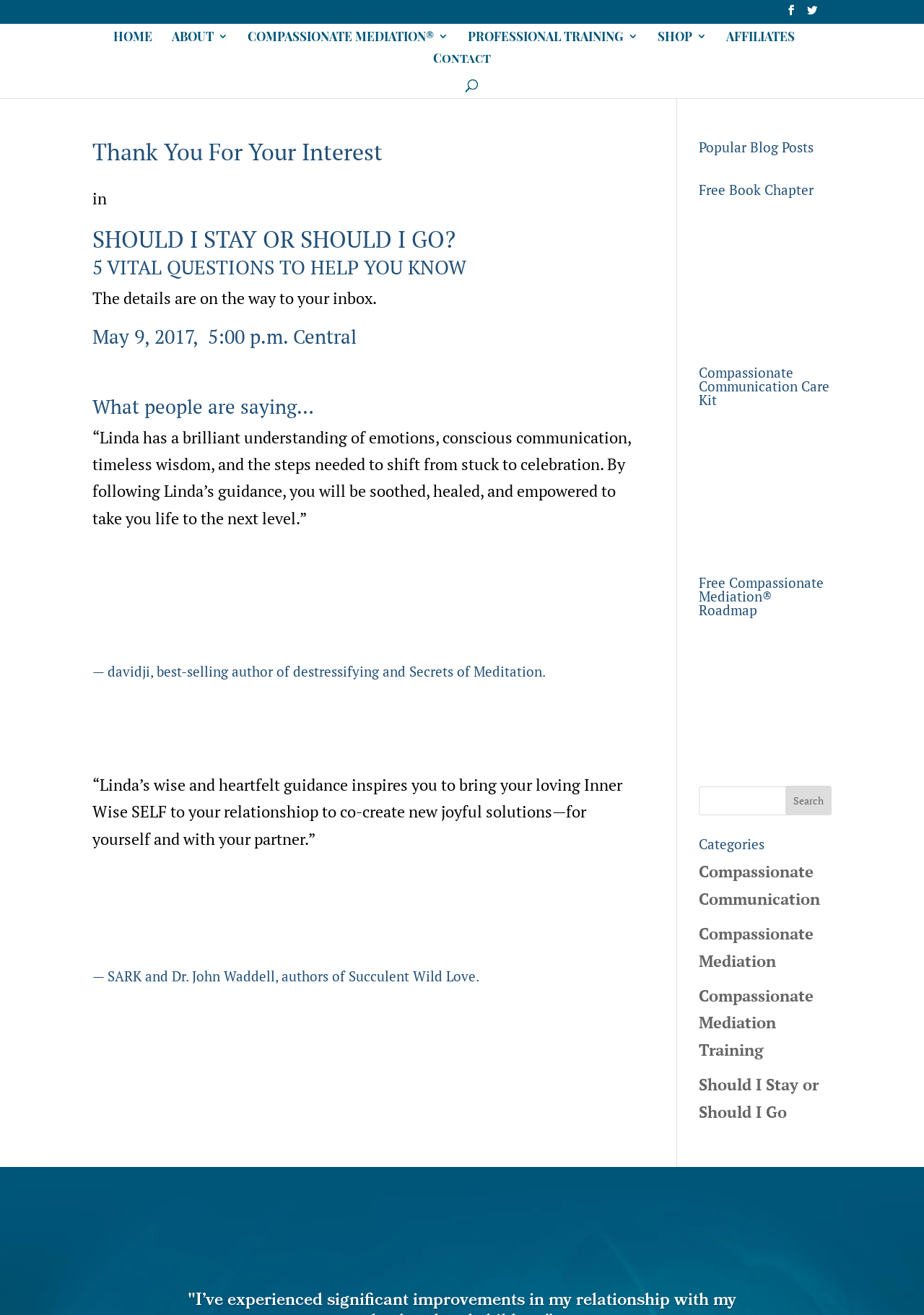Identify the bounding box coordinates for the region of the element that should be clicked to carry out the instruction: "Search for something". The bounding box coordinates should be four float numbers between 0 and 1, i.e., [left, top, right, bottom].

[0.157, 0.017, 0.877, 0.018]